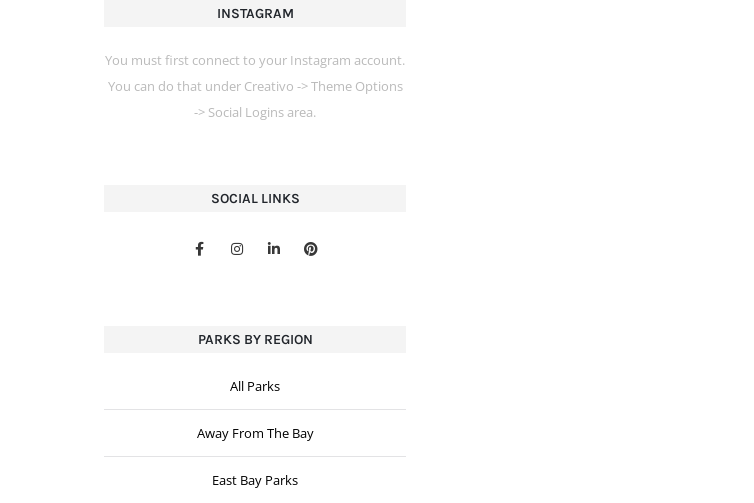What is the last segment of the image? Using the information from the screenshot, answer with a single word or phrase.

PARKS BY REGION